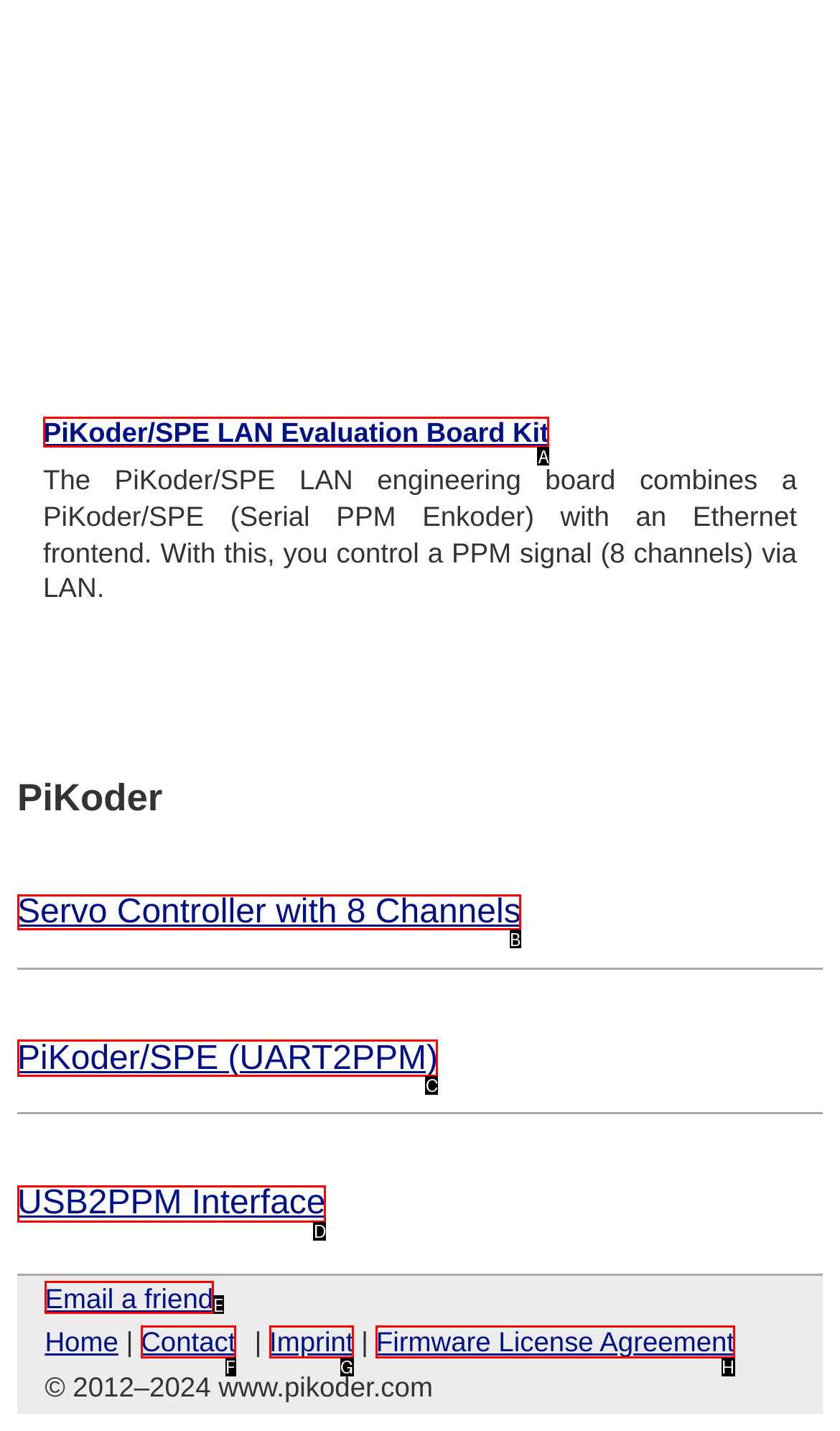Identify the HTML element to click to fulfill this task: Read about the features of Servo Controller with 8 Channels
Answer with the letter from the given choices.

B